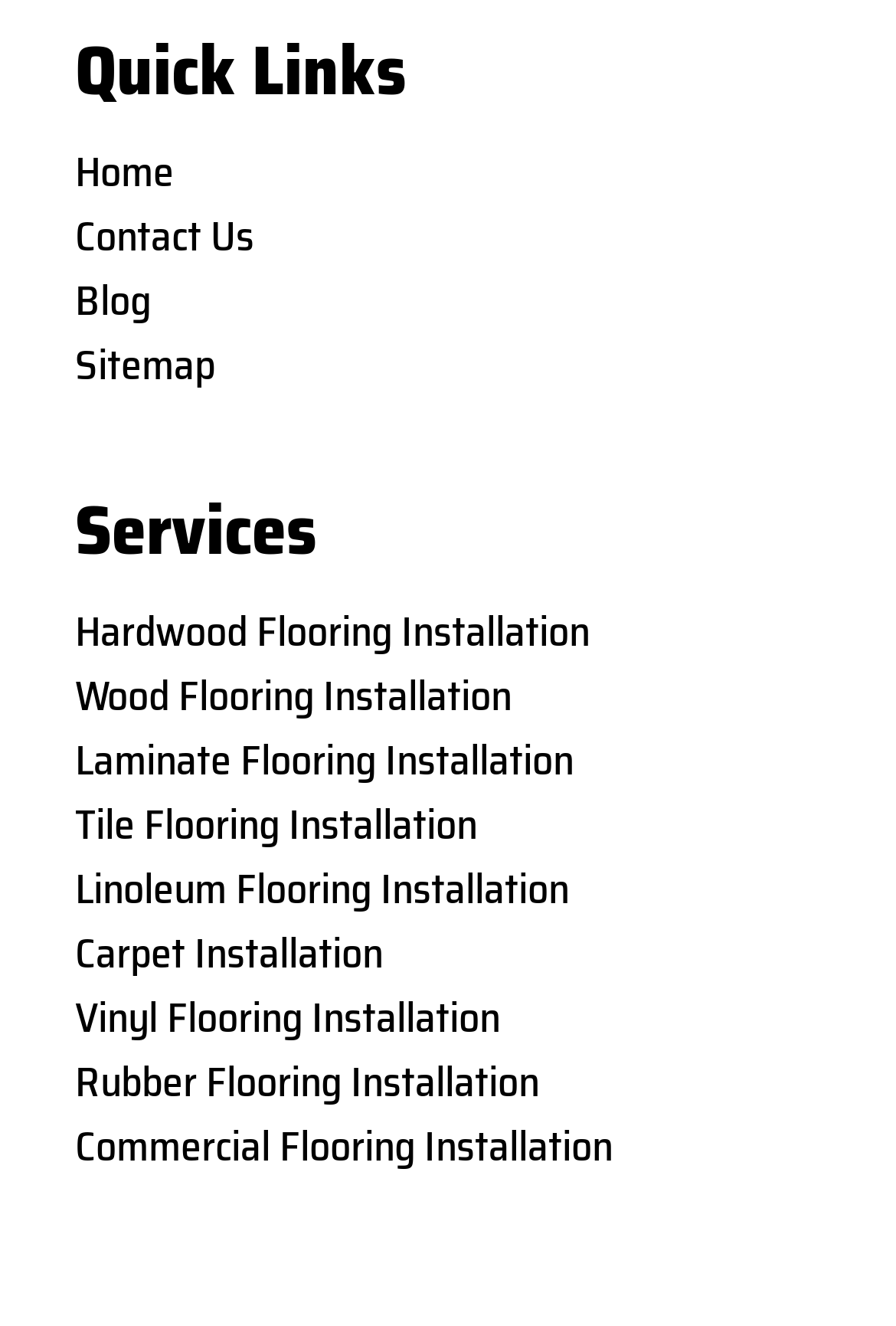Please determine the bounding box coordinates for the UI element described here. Use the format (top-left x, top-left y, bottom-right x, bottom-right y) with values bounded between 0 and 1: Blog

[0.083, 0.203, 0.917, 0.251]